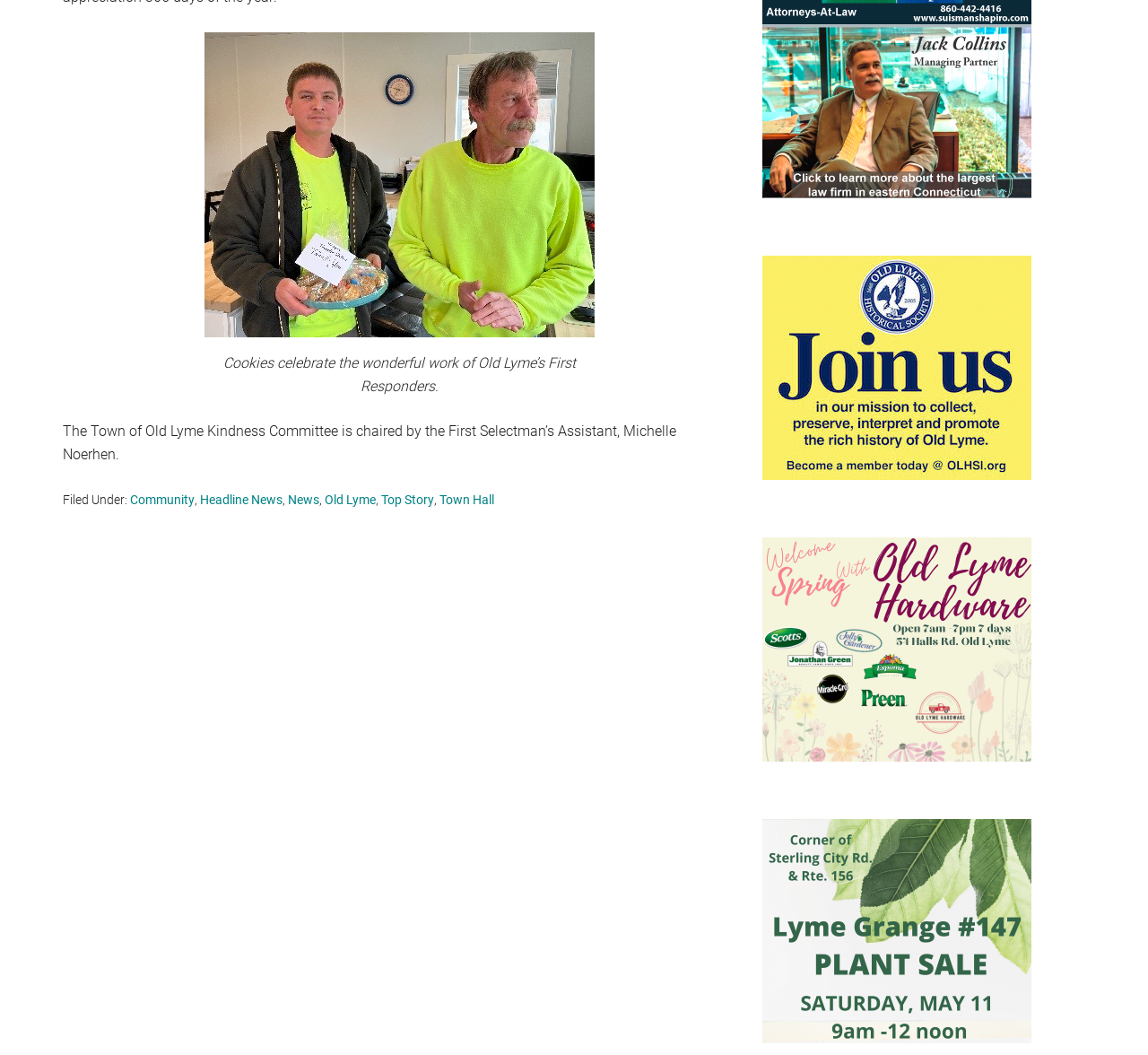Please give the bounding box coordinates of the area that should be clicked to fulfill the following instruction: "Call customer support". The coordinates should be in the format of four float numbers from 0 to 1, i.e., [left, top, right, bottom].

None